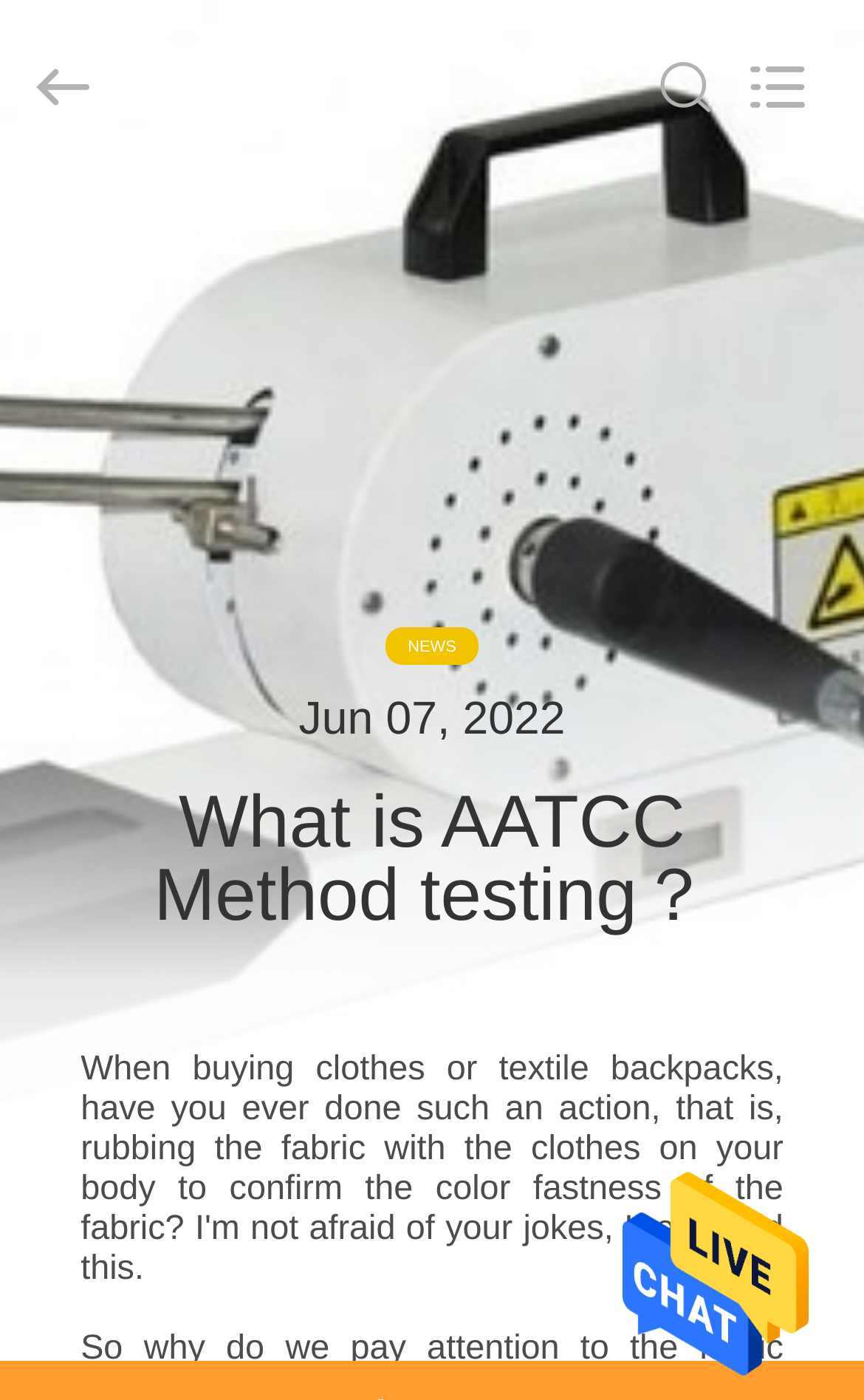Answer briefly with one word or phrase:
Is there a search function on the webpage?

Yes